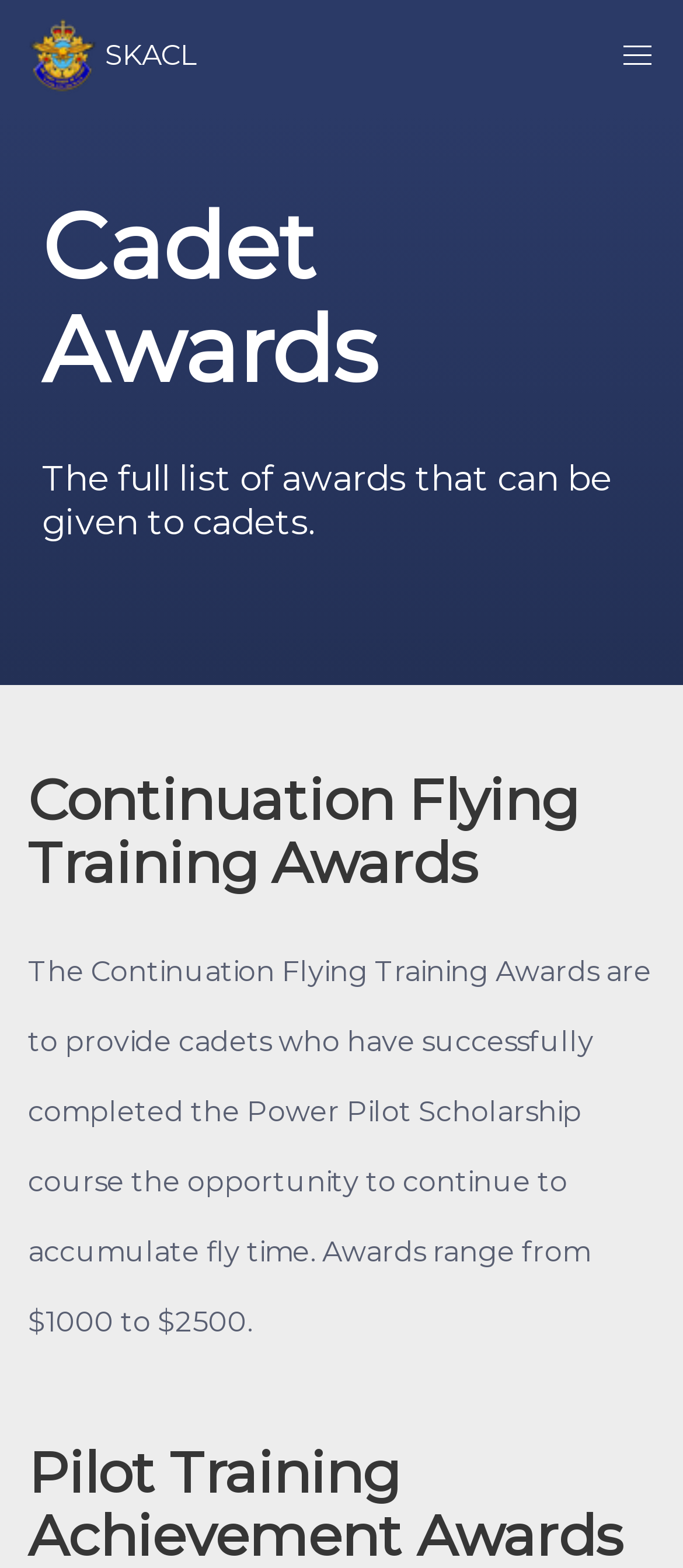Provide a single word or phrase to answer the given question: 
What is the image on the SKACL link?

Logo